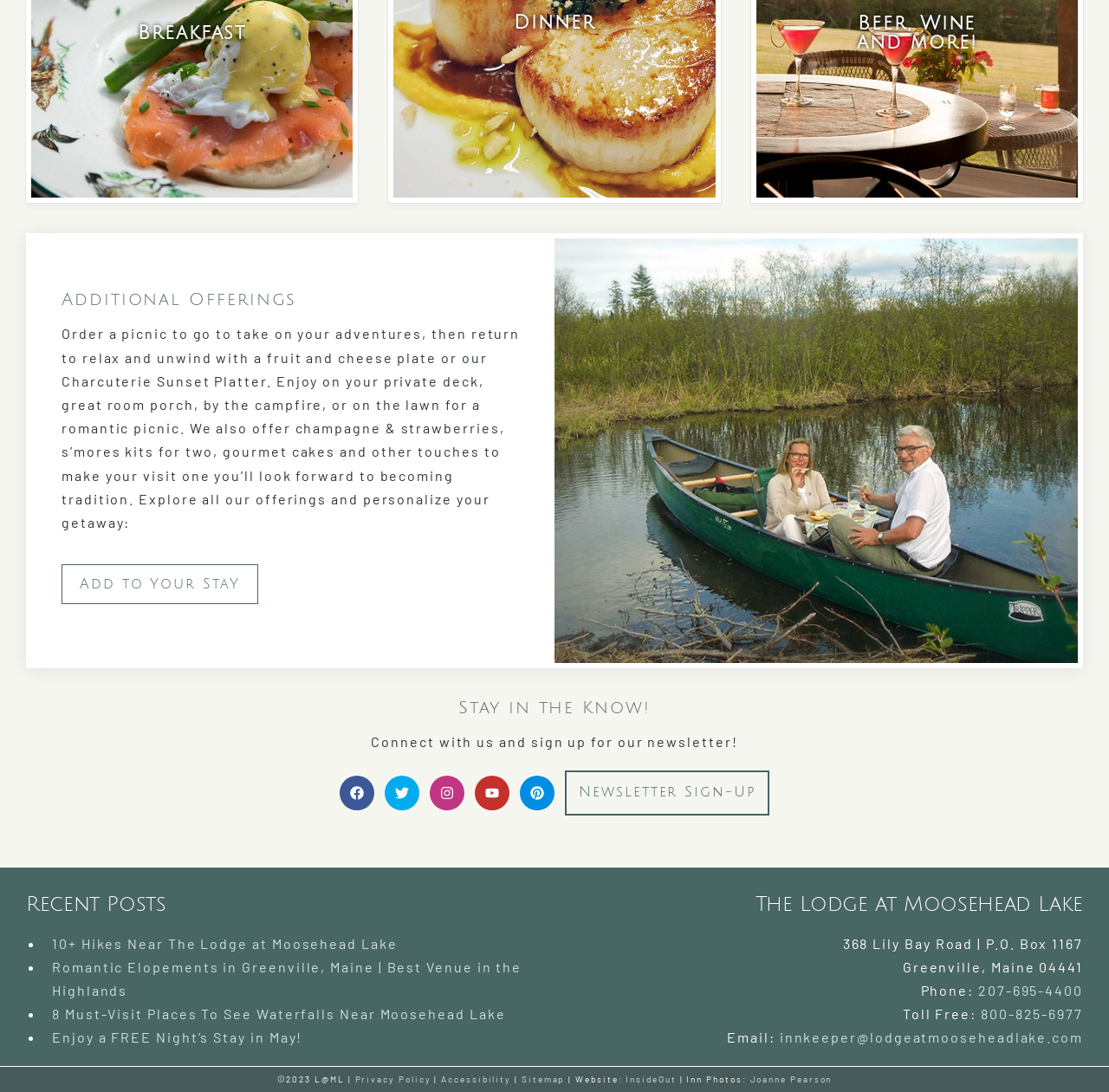What is the email address of the lodge?
Give a single word or phrase as your answer by examining the image.

innkeeper@lodgeatmooseheadlake.com